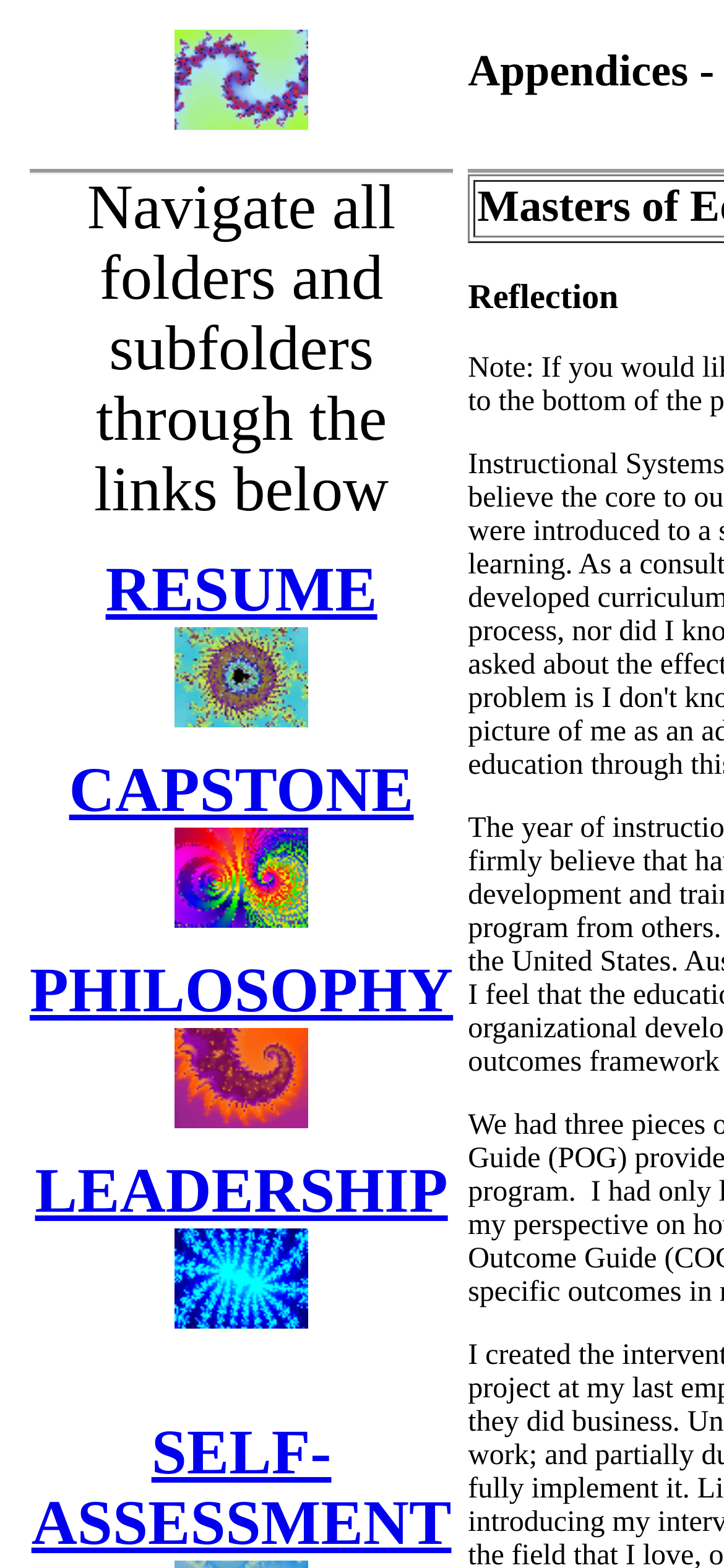Find the bounding box coordinates of the element's region that should be clicked in order to follow the given instruction: "read philosophy". The coordinates should consist of four float numbers between 0 and 1, i.e., [left, top, right, bottom].

[0.041, 0.611, 0.626, 0.654]